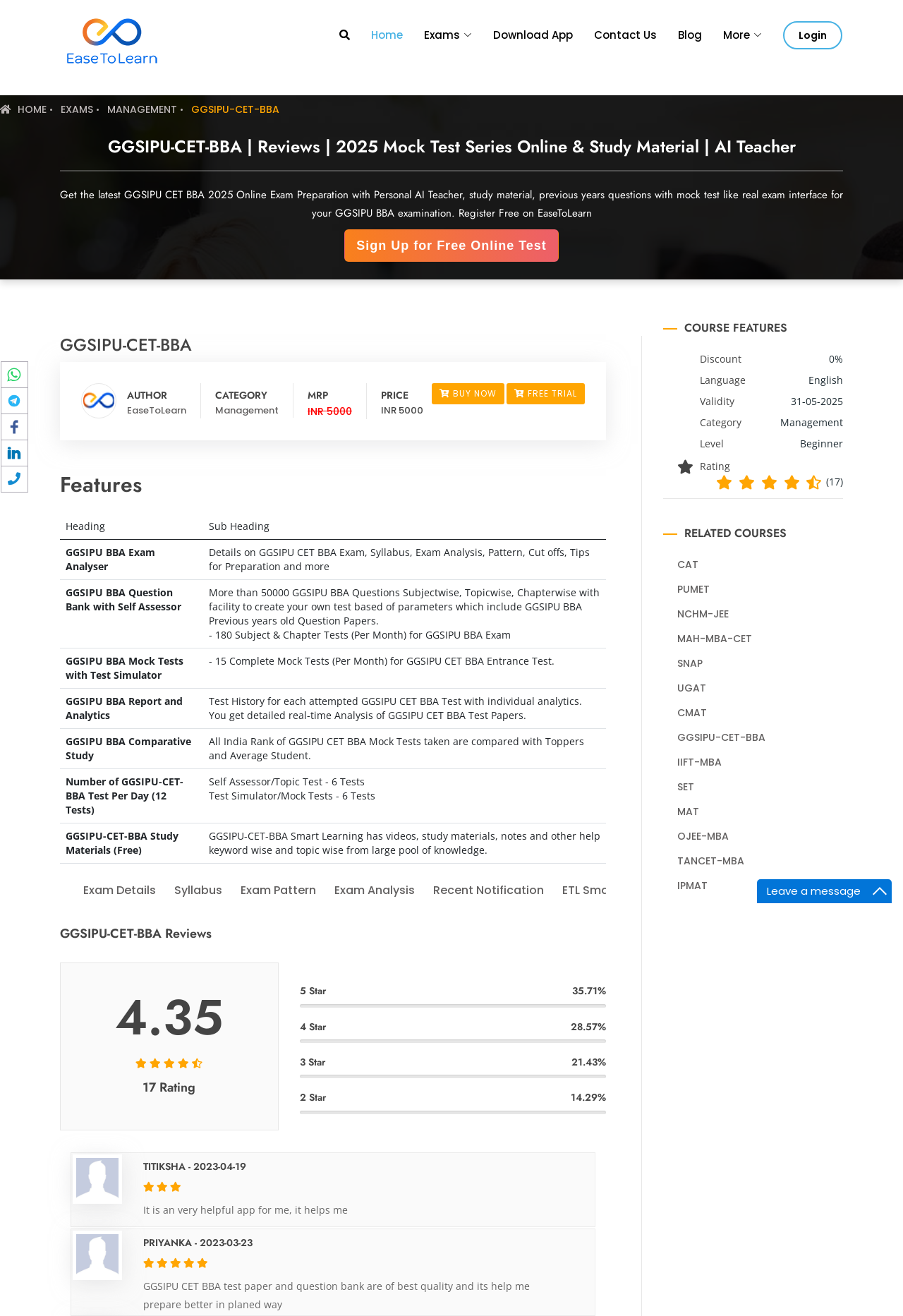Locate the bounding box coordinates of the clickable part needed for the task: "Click on Sign Up for Free Online Test".

[0.381, 0.174, 0.619, 0.199]